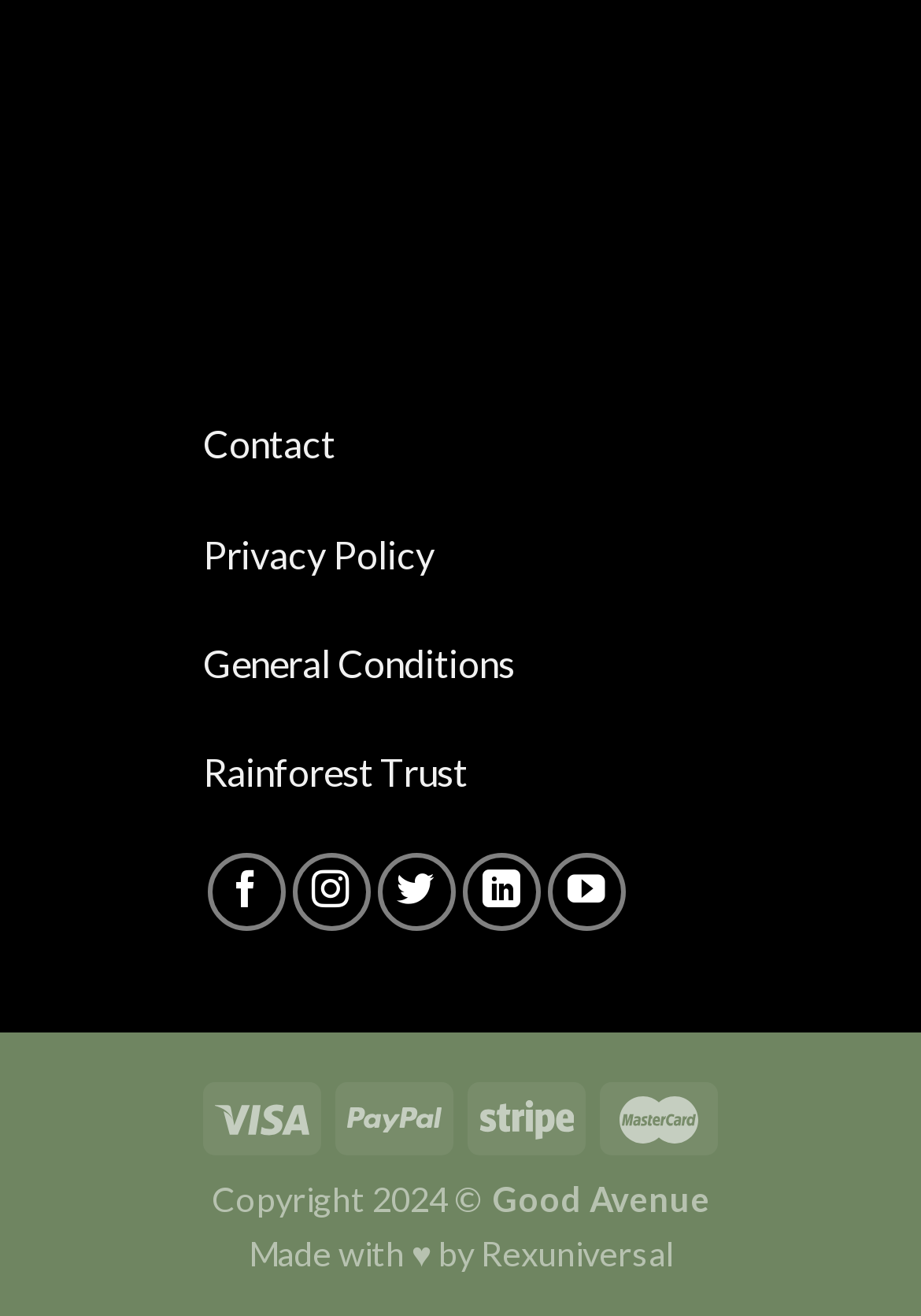What is the name of the organization?
Give a one-word or short phrase answer based on the image.

Good Avenue